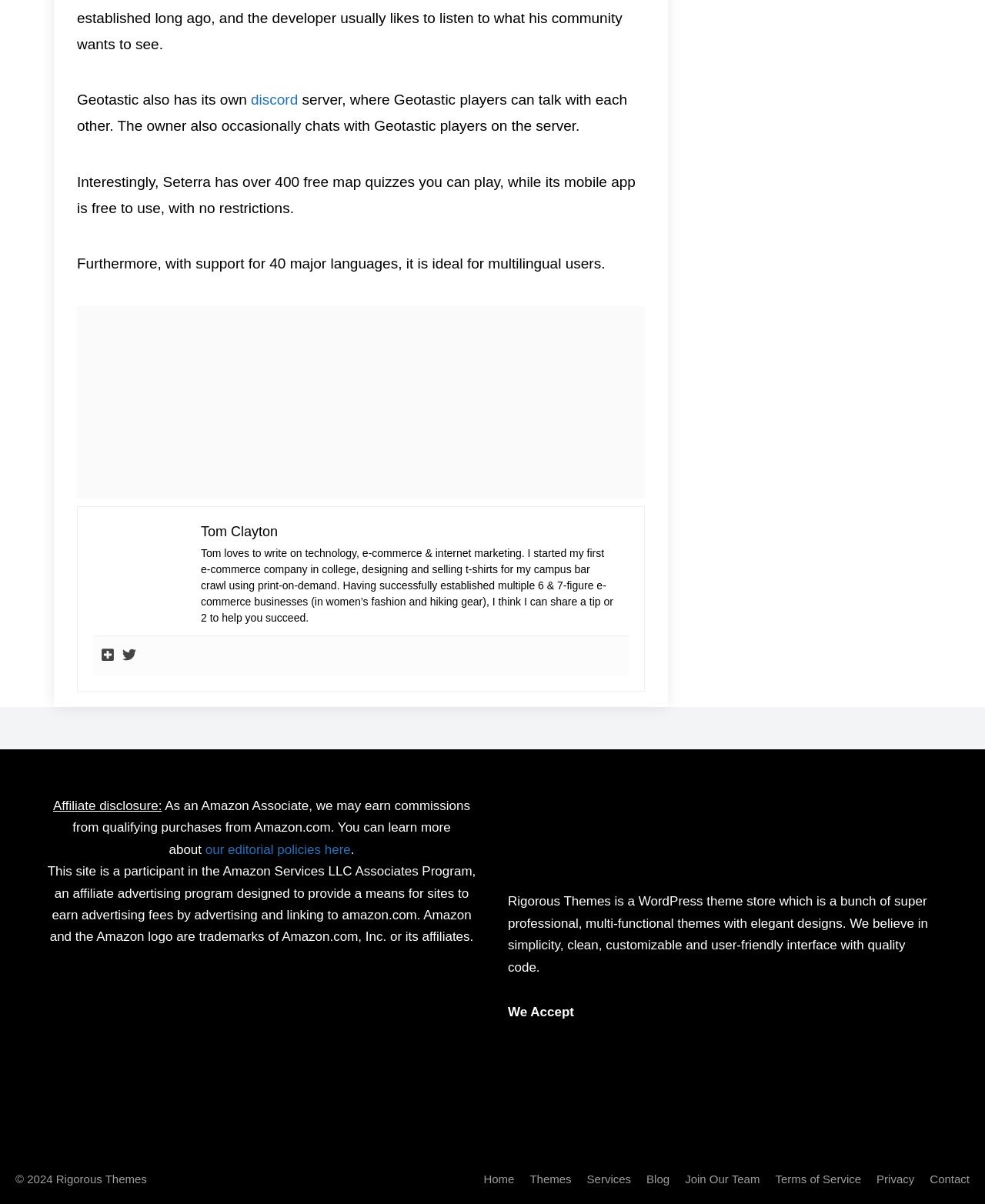Based on the element description Join Our Team, identify the bounding box of the UI element in the given webpage screenshot. The coordinates should be in the format (top-left x, top-left y, bottom-right x, bottom-right y) and must be between 0 and 1.

[0.695, 0.974, 0.771, 0.985]